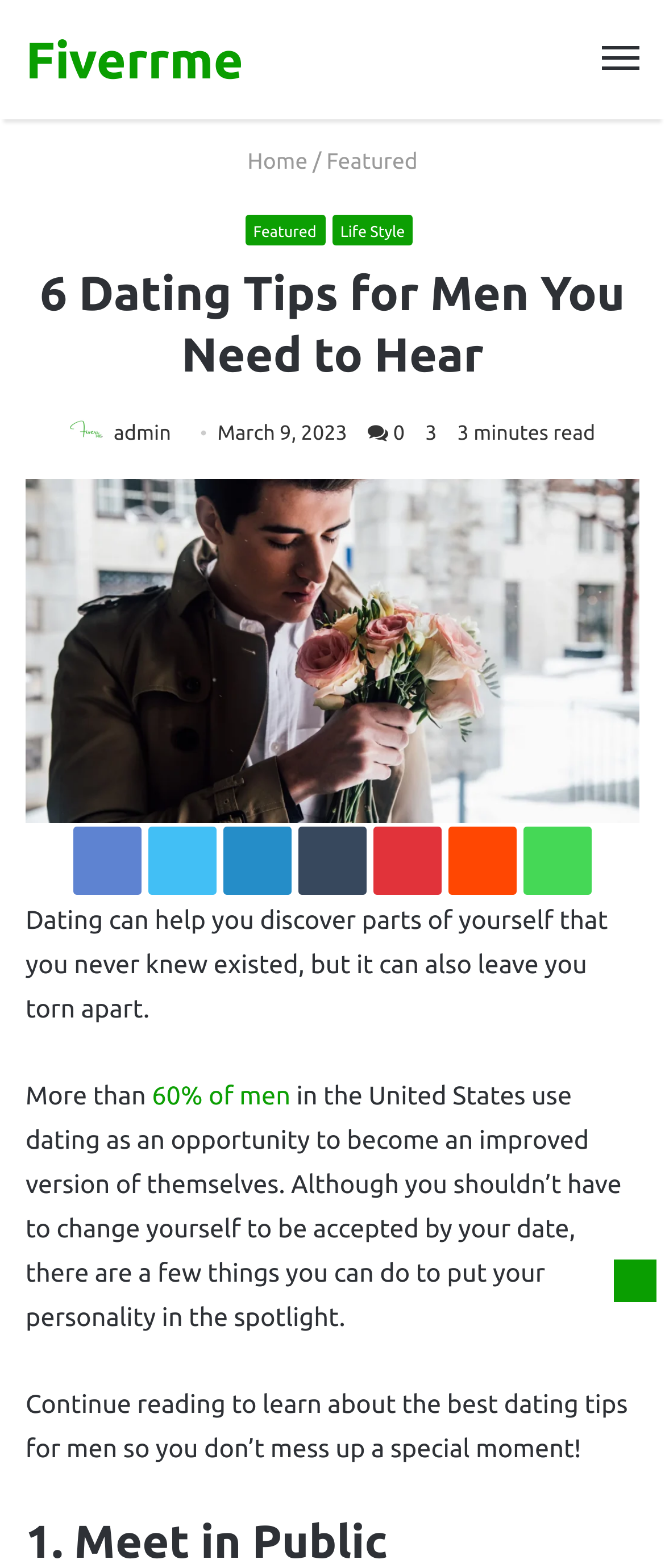Please determine the bounding box coordinates of the element to click in order to execute the following instruction: "Read the article about '6 Dating Tips for Men You Need to Hear'". The coordinates should be four float numbers between 0 and 1, specified as [left, top, right, bottom].

[0.038, 0.168, 0.962, 0.248]